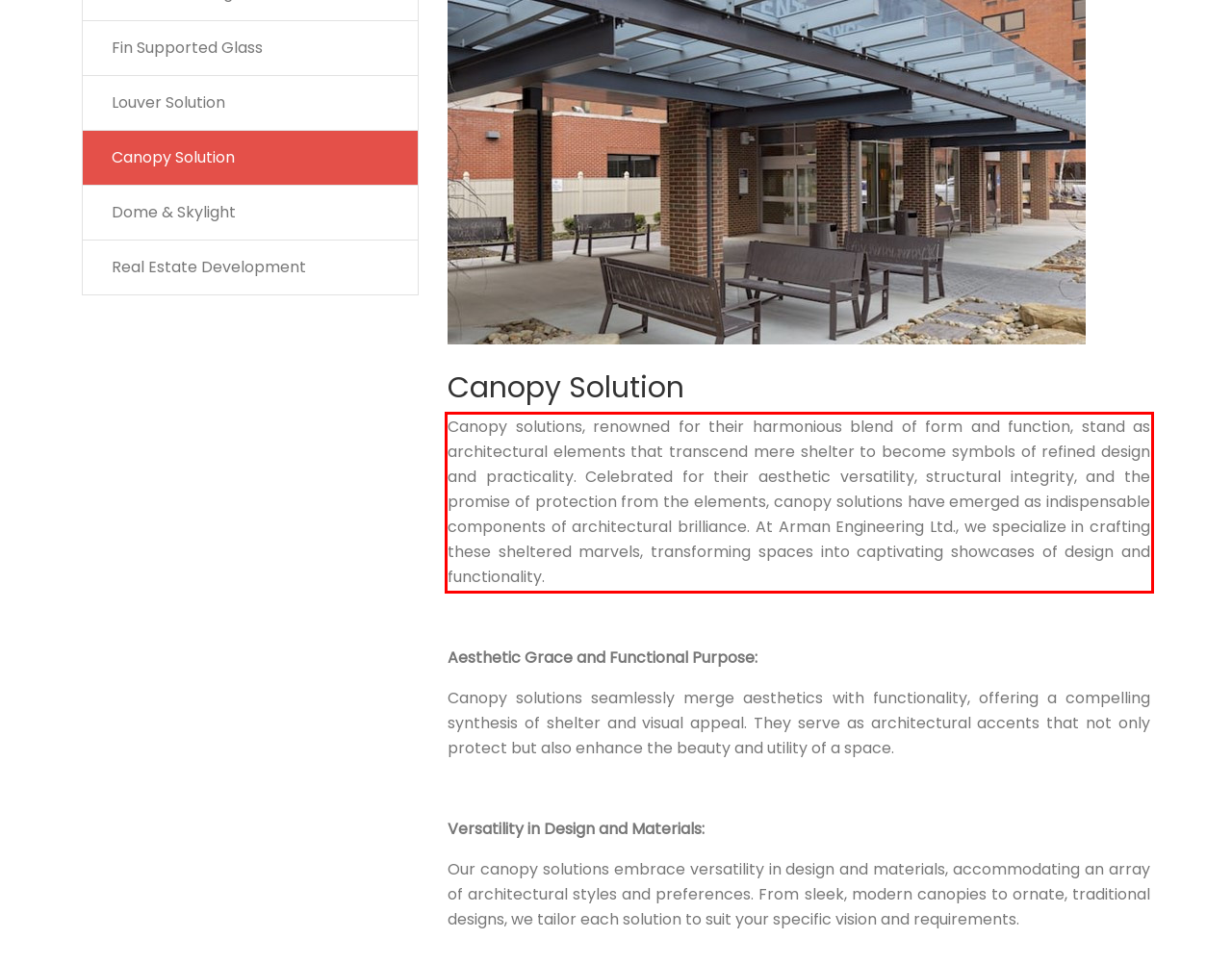With the given screenshot of a webpage, locate the red rectangle bounding box and extract the text content using OCR.

Canopy solutions, renowned for their harmonious blend of form and function, stand as architectural elements that transcend mere shelter to become symbols of refined design and practicality. Celebrated for their aesthetic versatility, structural integrity, and the promise of protection from the elements, canopy solutions have emerged as indispensable components of architectural brilliance. At Arman Engineering Ltd., we specialize in crafting these sheltered marvels, transforming spaces into captivating showcases of design and functionality.